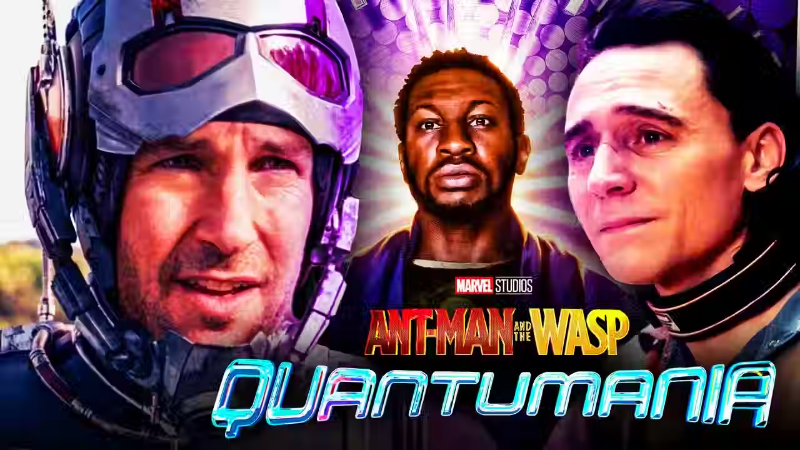Thoroughly describe the content and context of the image.

In the vibrant promotional image for "Ant-Man and the Wasp: Quantumania," three key characters take center stage against a striking, colorful backdrop. On the left, actor Paul Rudd portrays Scott Lang (Ant-Man), showcasing a concerned expression as he dons his iconic helmet. Positioned in the center, Jonathan Majors features prominently as Kang the Conqueror, exuding a powerful and enigmatic presence. To the right, Tom Hiddleston appears as Loki, capturing a contemplative demeanor. Boldly emblazoned at the bottom, the title "QUANTUMANIA" shimmers in eye-catching blue font, while the Marvel Studios logo sits above the movie title, emphasizing the film's connection to the expansive Marvel Cinematic Universe. This dynamic composition hints at the thrilling adventures and complex relationships that await viewers in this highly anticipated sequel.